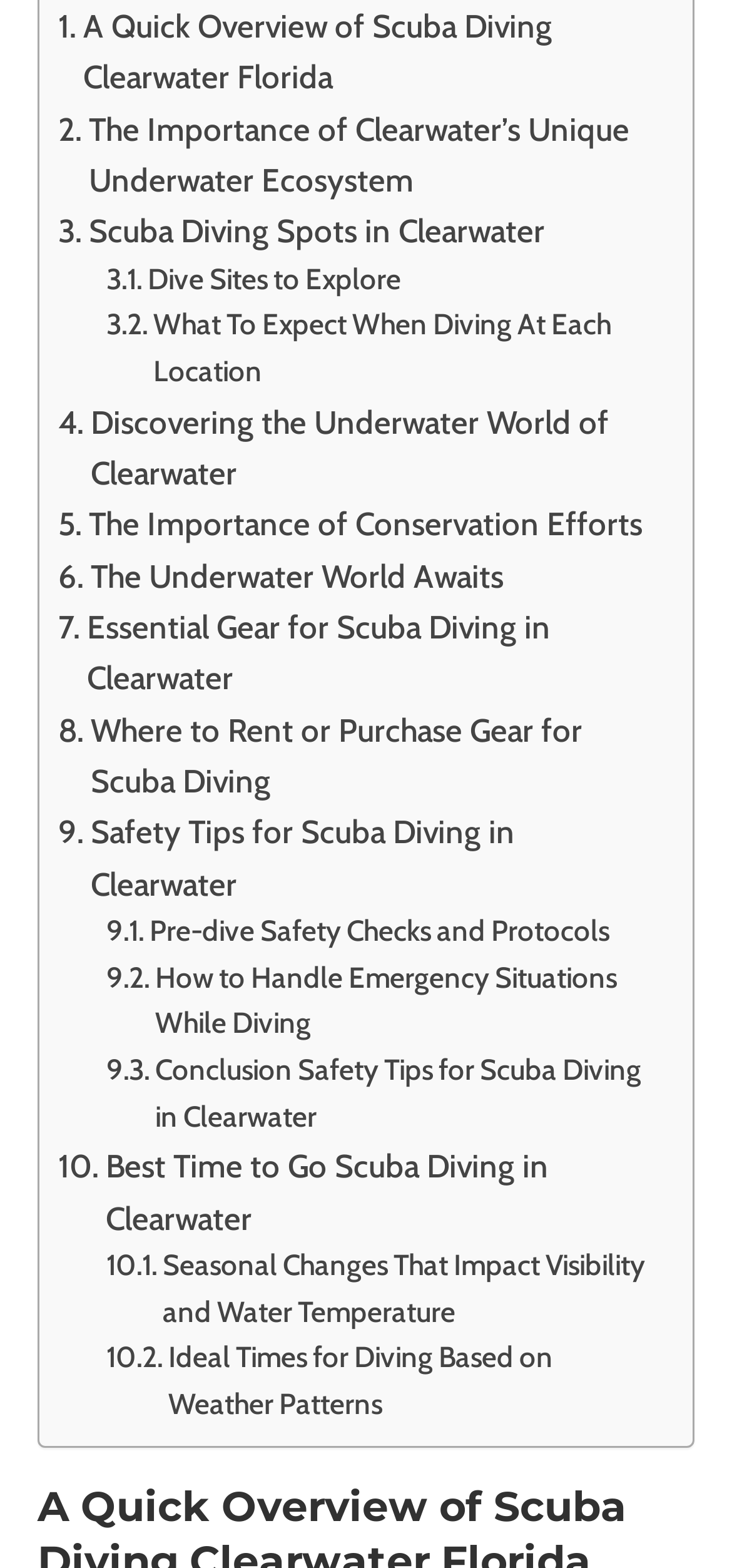Provide a short, one-word or phrase answer to the question below:
What is the last link on the webpage?

Ideal Times for Diving Based on Weather Patterns